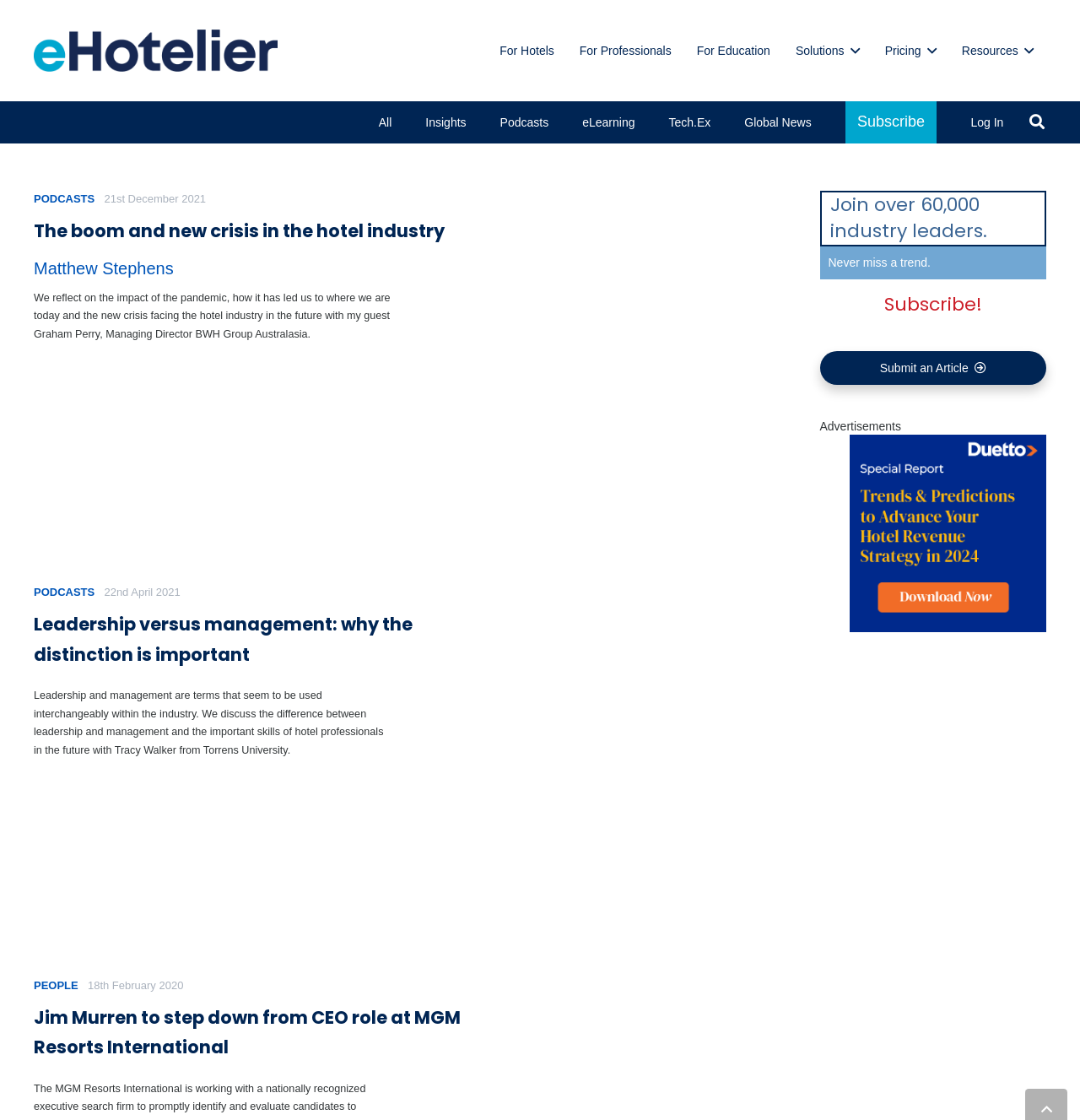Use a single word or phrase to answer the question: 
What is the date of the latest podcast?

21st December 2021